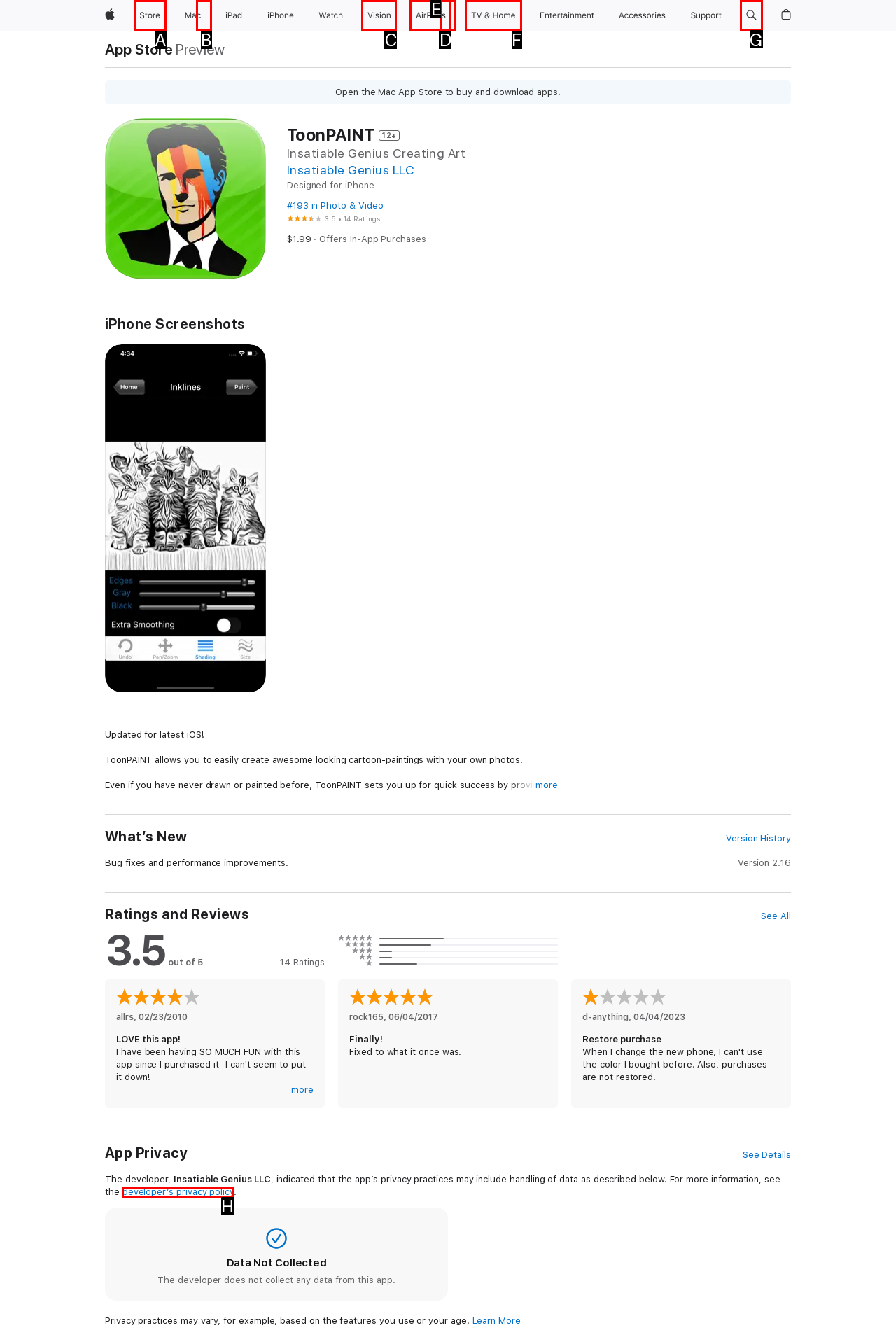Select the appropriate HTML element to click for the following task: Search apple.com
Answer with the letter of the selected option from the given choices directly.

G